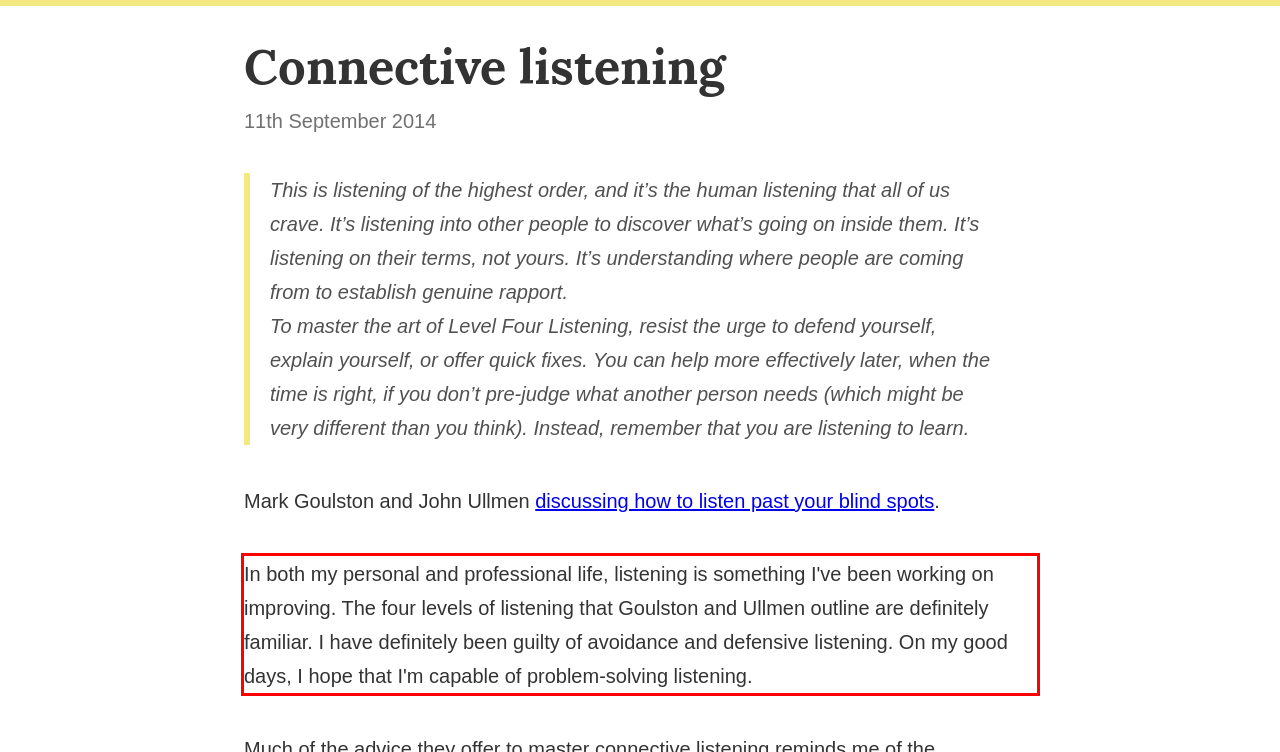You have a screenshot of a webpage, and there is a red bounding box around a UI element. Utilize OCR to extract the text within this red bounding box.

In both my personal and professional life, listening is something I've been working on improving. The four levels of listening that Goulston and Ullmen outline are definitely familiar. I have definitely been guilty of avoidance and defensive listening. On my good days, I hope that I'm capable of problem-solving listening.